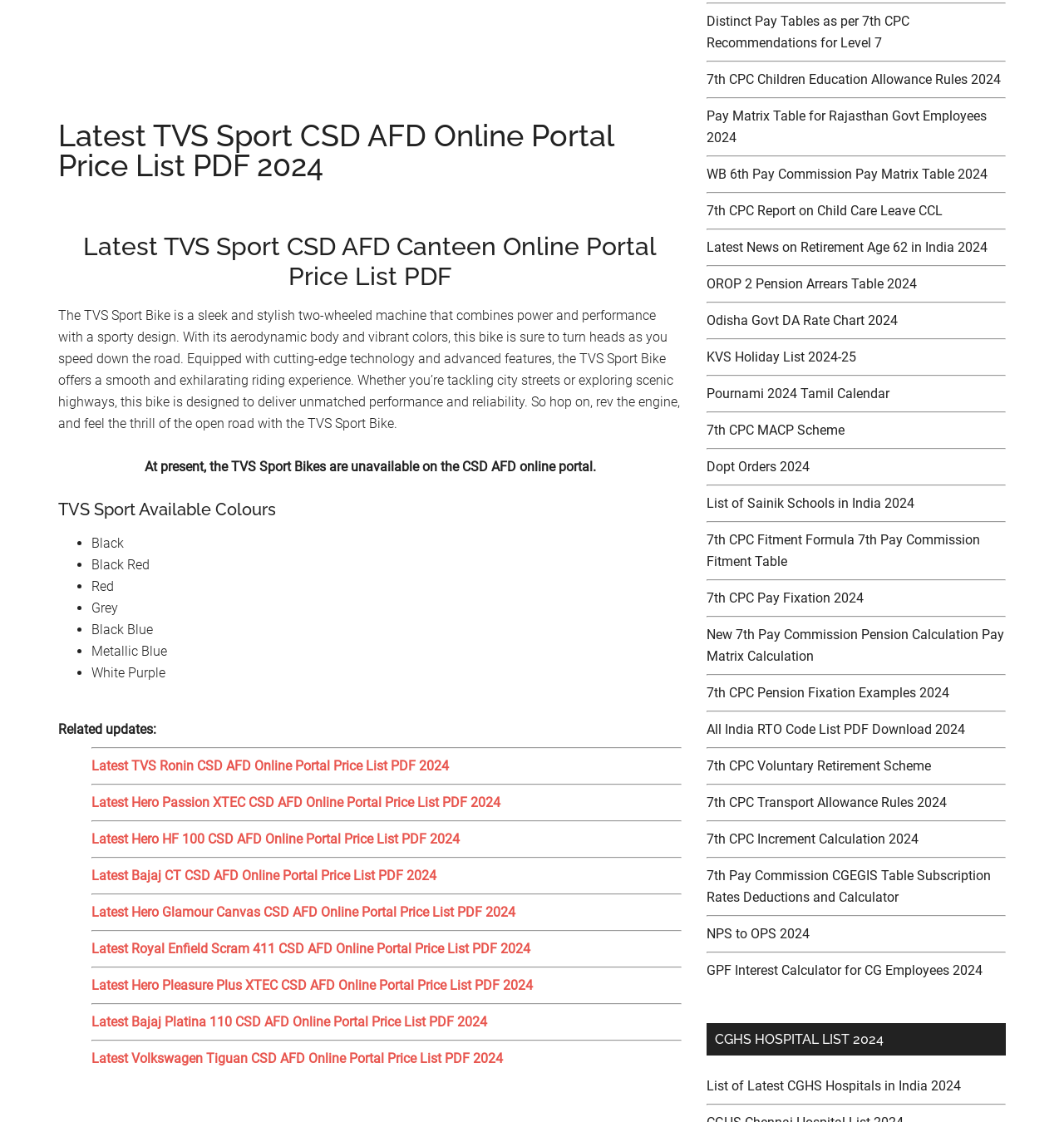What are the available colors of the TVS Sport Bike?
Using the visual information, respond with a single word or phrase.

Black, Black Red, Grey, Black Blue, Metallic Blue, White Purple